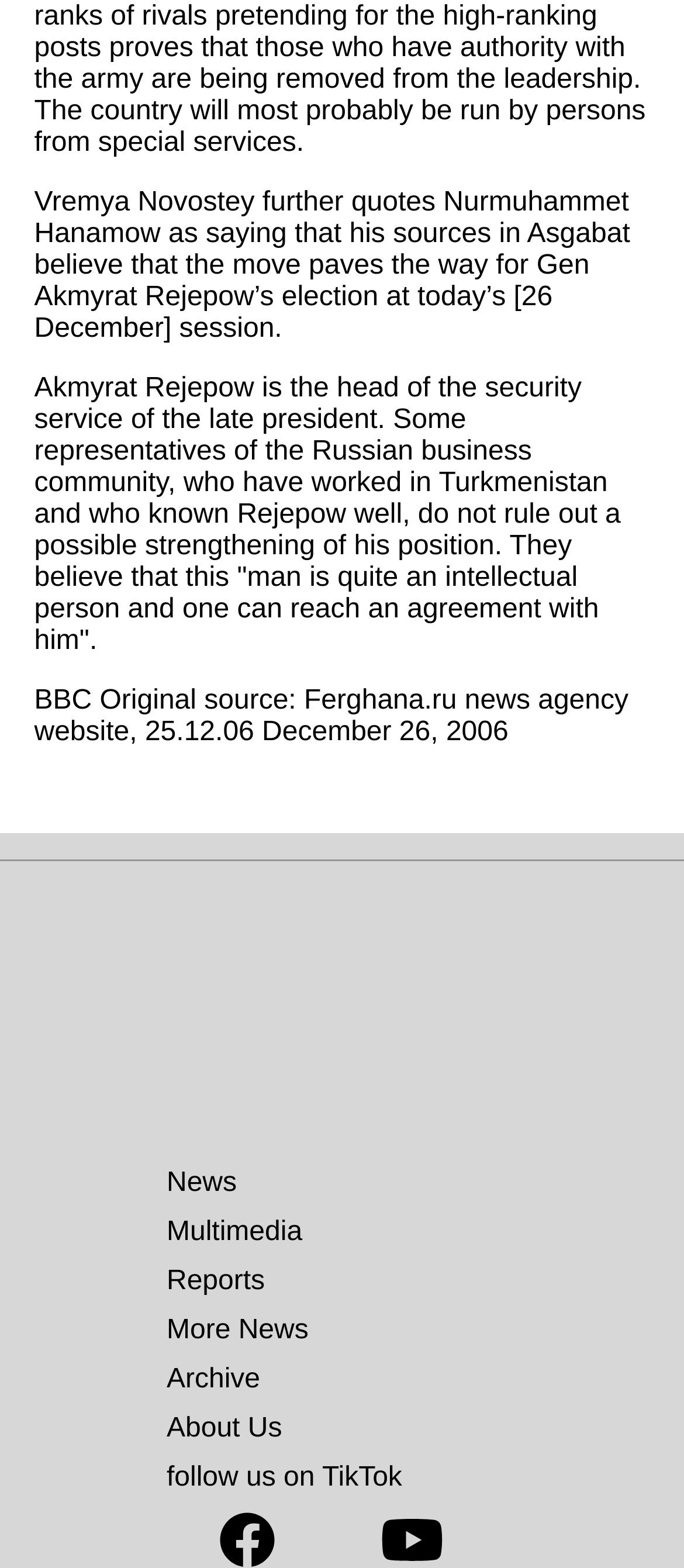Please mark the bounding box coordinates of the area that should be clicked to carry out the instruction: "Read More News".

[0.244, 0.839, 0.451, 0.858]